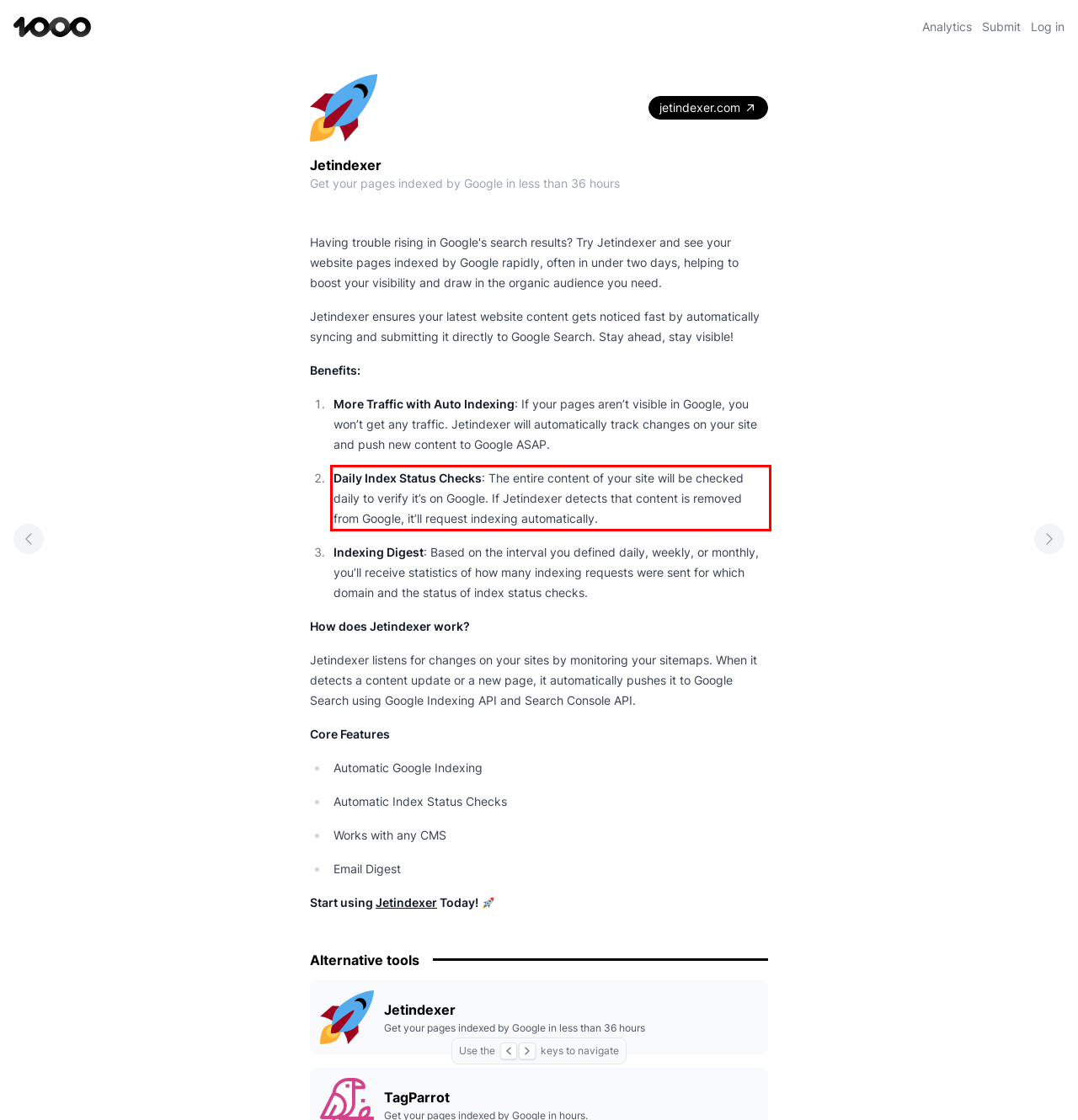With the given screenshot of a webpage, locate the red rectangle bounding box and extract the text content using OCR.

Daily Index Status Checks: The entire content of your site will be checked daily to verify it’s on Google. If Jetindexer detects that content is removed from Google, it’ll request indexing automatically.